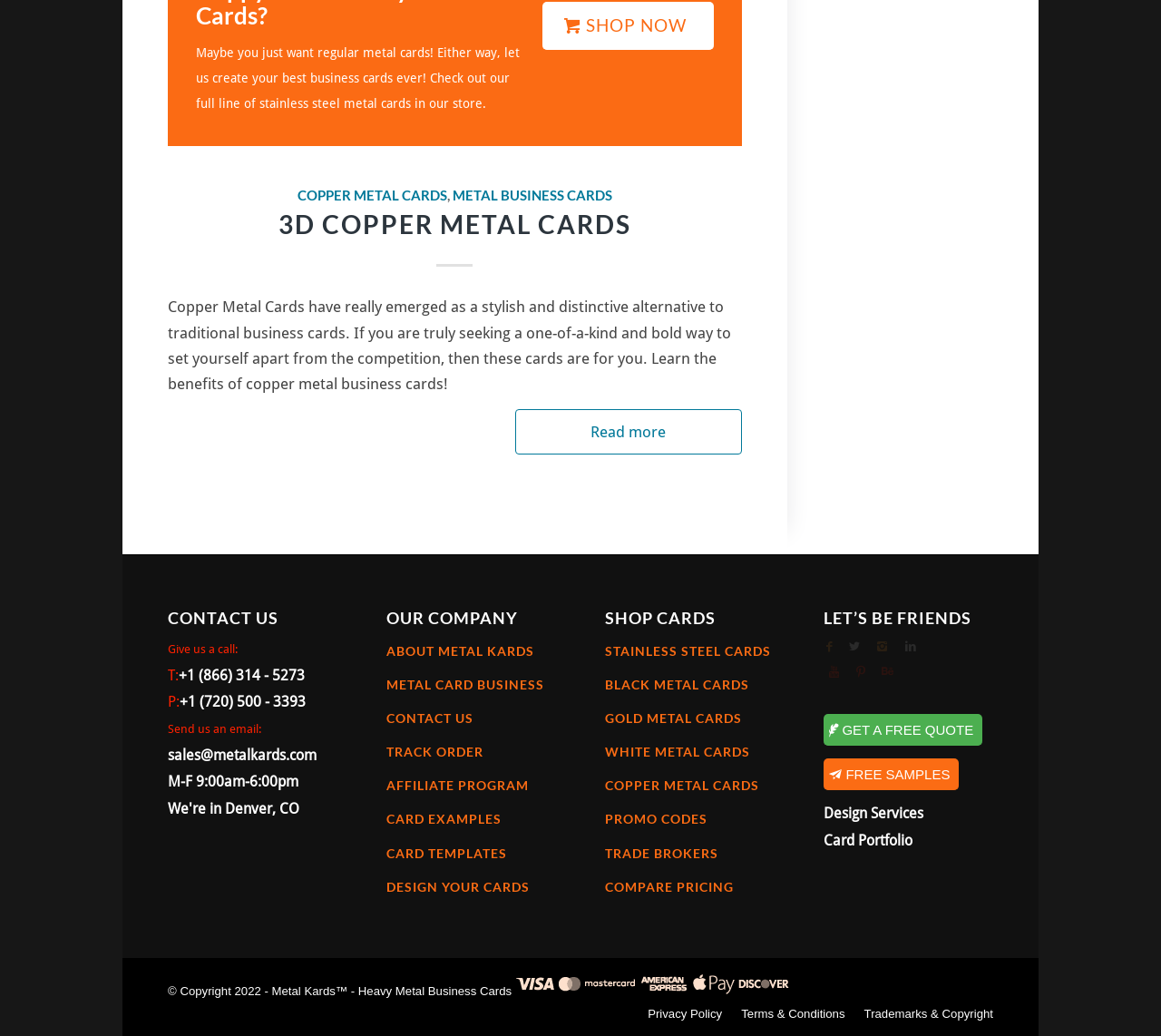How can I contact the company?
Look at the image and respond with a one-word or short phrase answer.

Phone, email, or online form